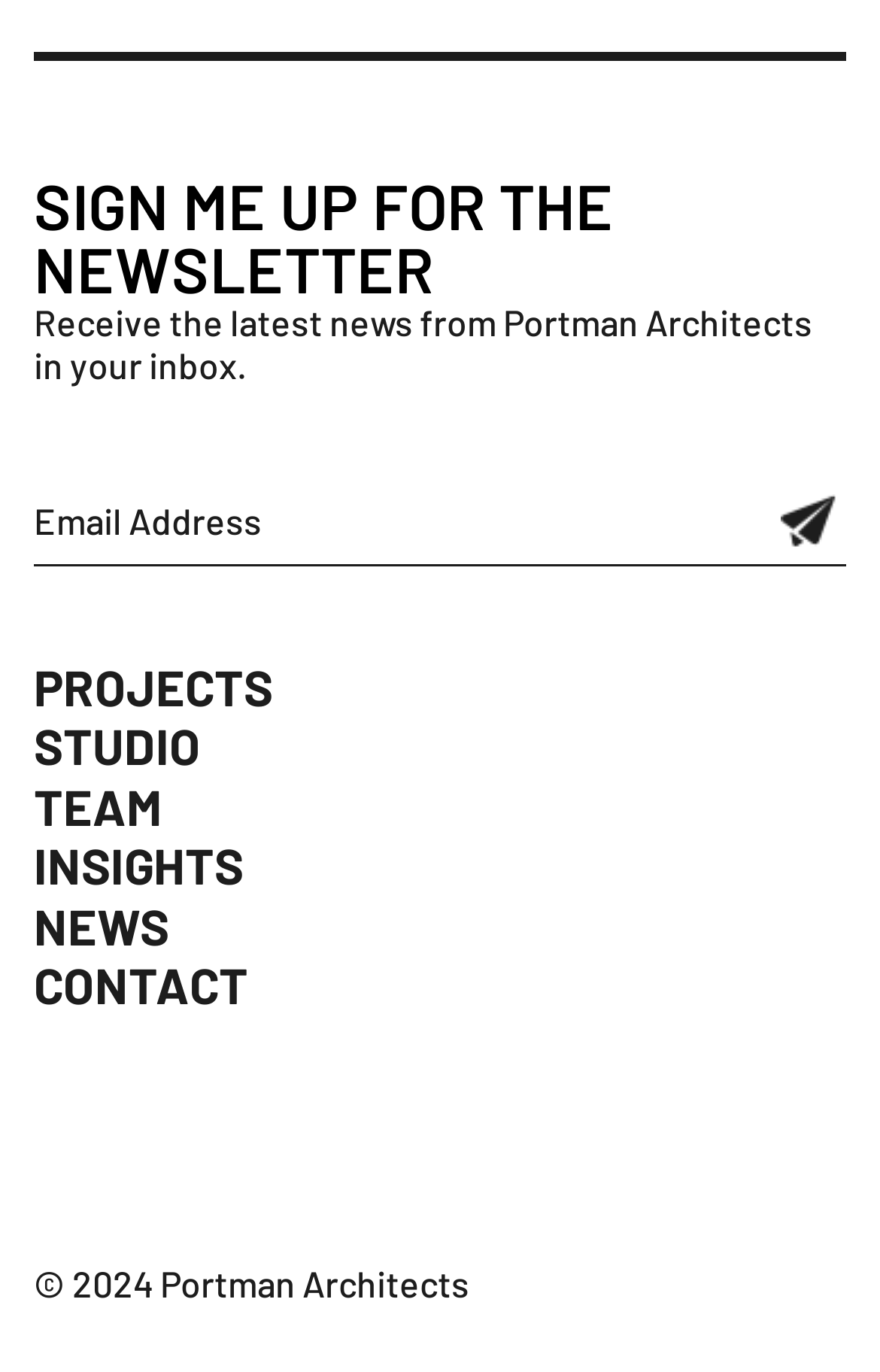Please determine the bounding box coordinates for the element with the description: "name="item_meta[6]" placeholder="Email Address"".

[0.038, 0.347, 0.962, 0.413]